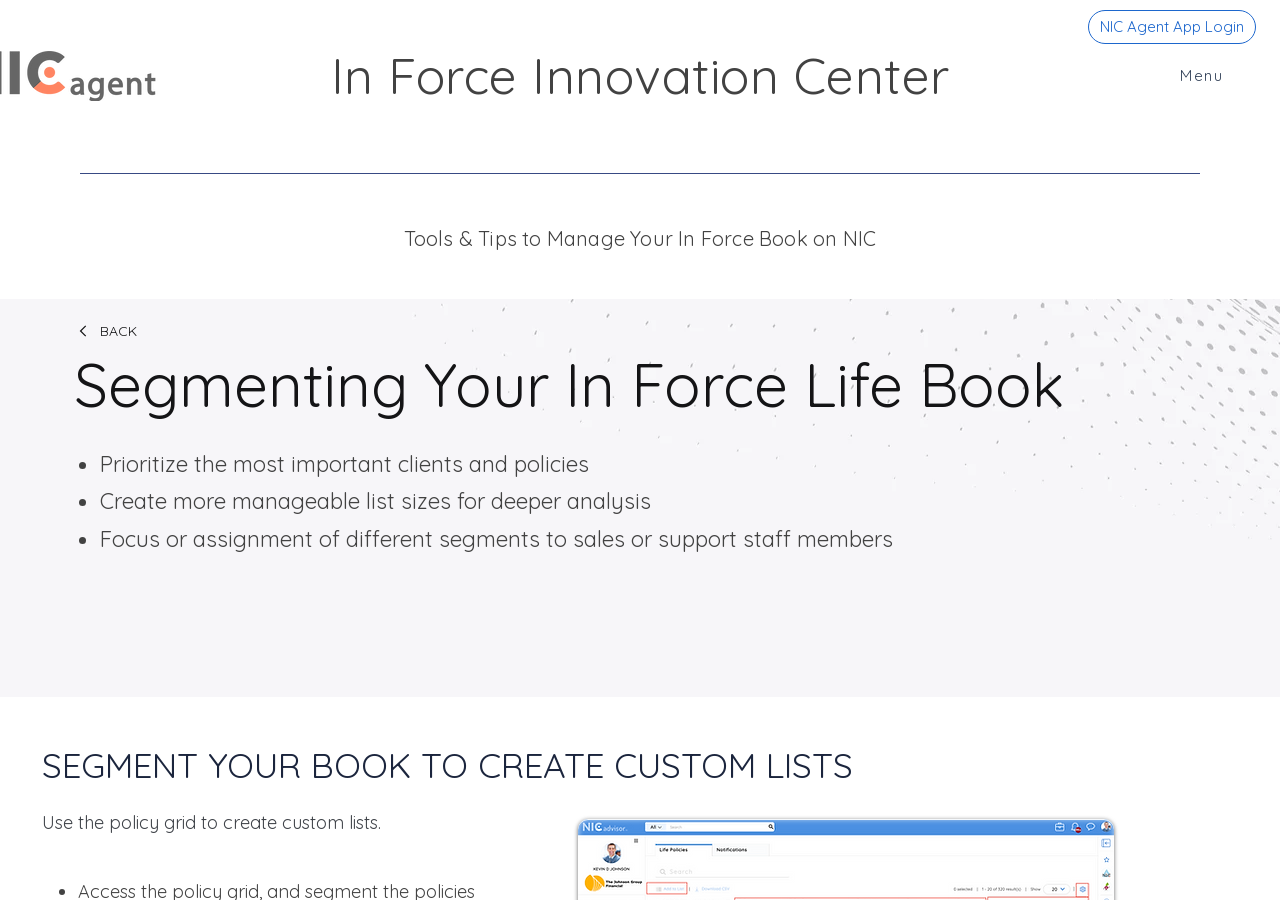Determine the bounding box of the UI component based on this description: "NIC Agent App Login". The bounding box coordinates should be four float values between 0 and 1, i.e., [left, top, right, bottom].

[0.85, 0.011, 0.981, 0.049]